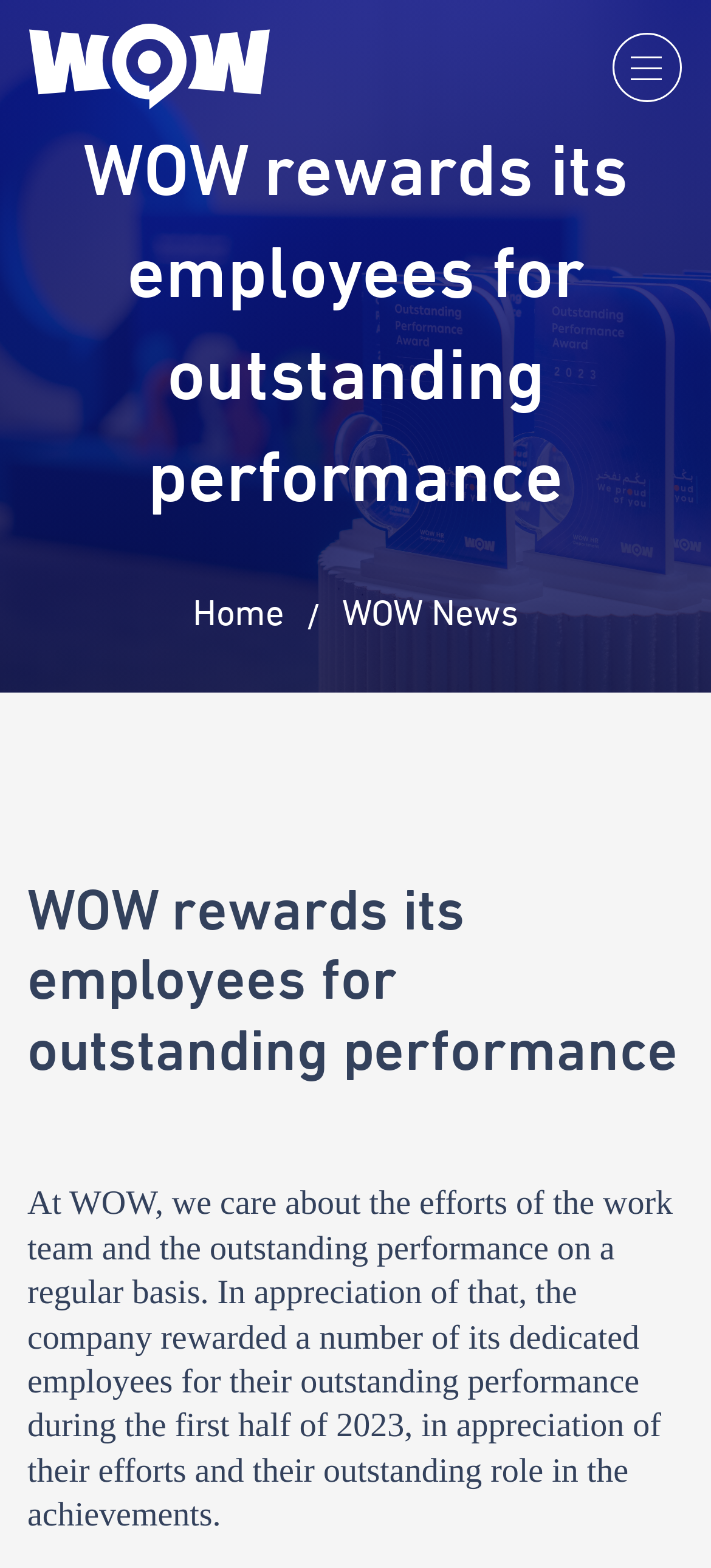Using the element description: "Home", determine the bounding box coordinates. The coordinates should be in the format [left, top, right, bottom], with values between 0 and 1.

[0.271, 0.366, 0.399, 0.409]